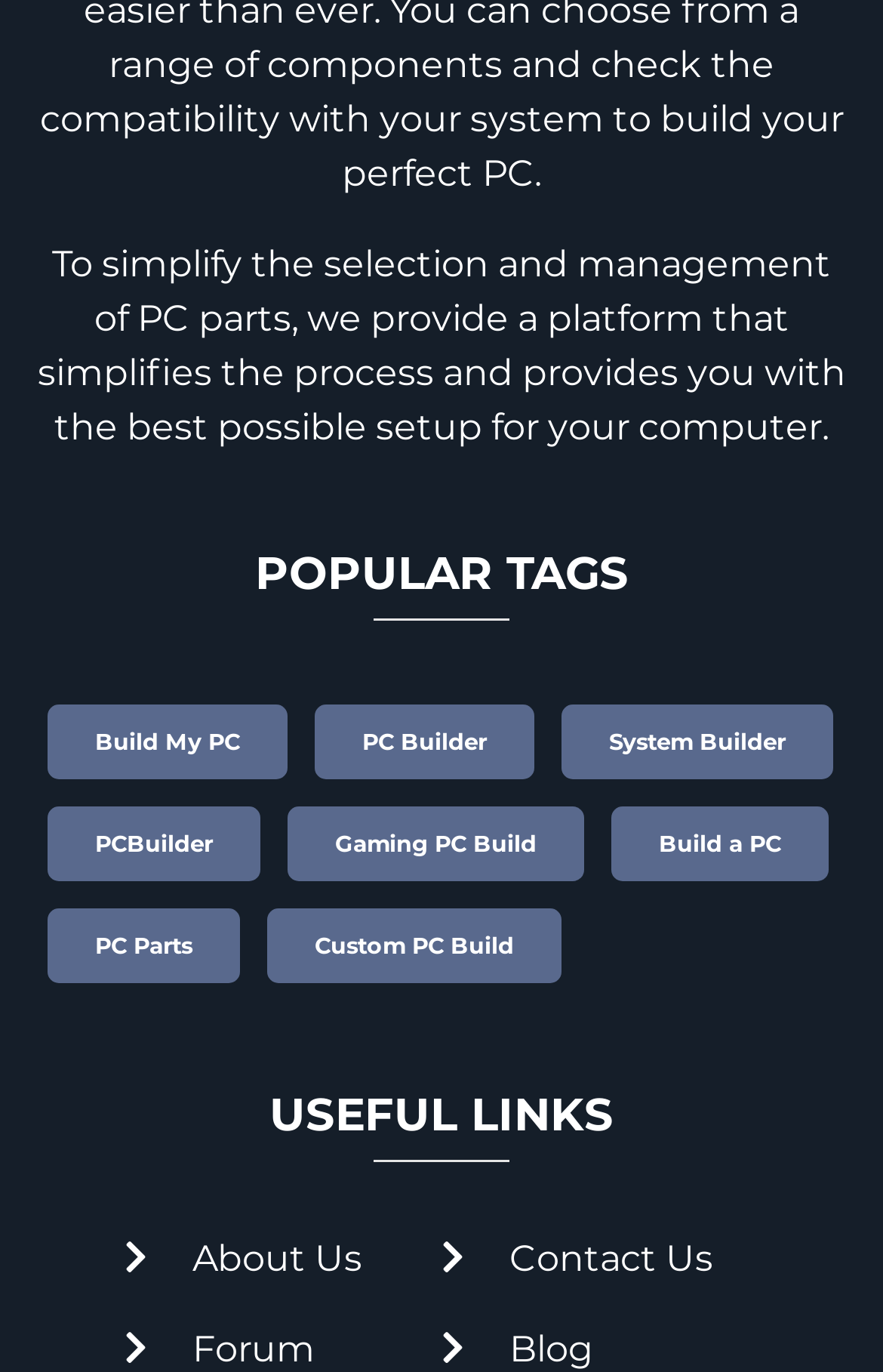What is the purpose of this platform?
Examine the screenshot and reply with a single word or phrase.

Simplify PC parts selection and management